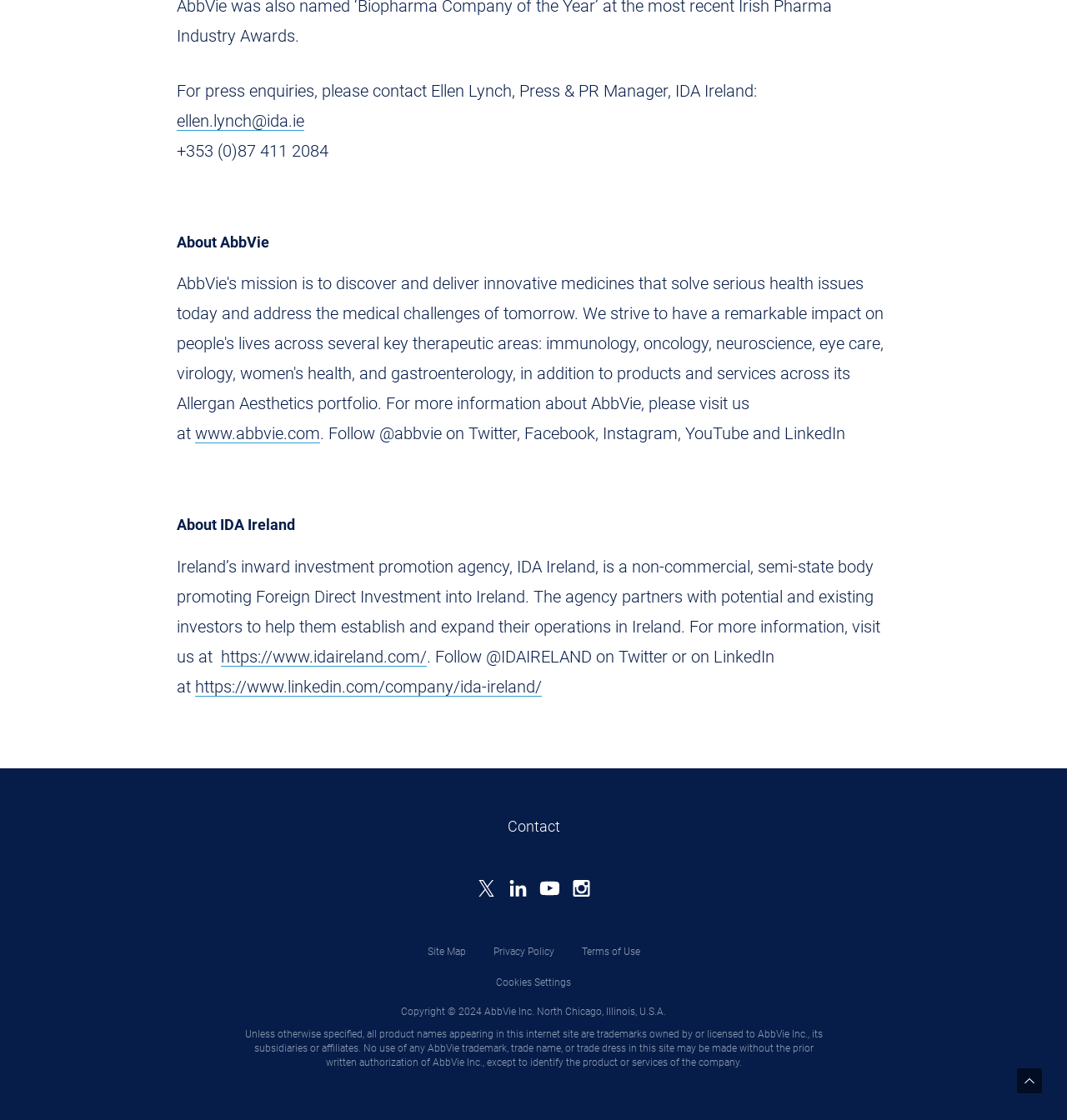What is the phone number of Ellen Lynch?
Based on the image, answer the question with a single word or brief phrase.

+353 (0)87 411 2084